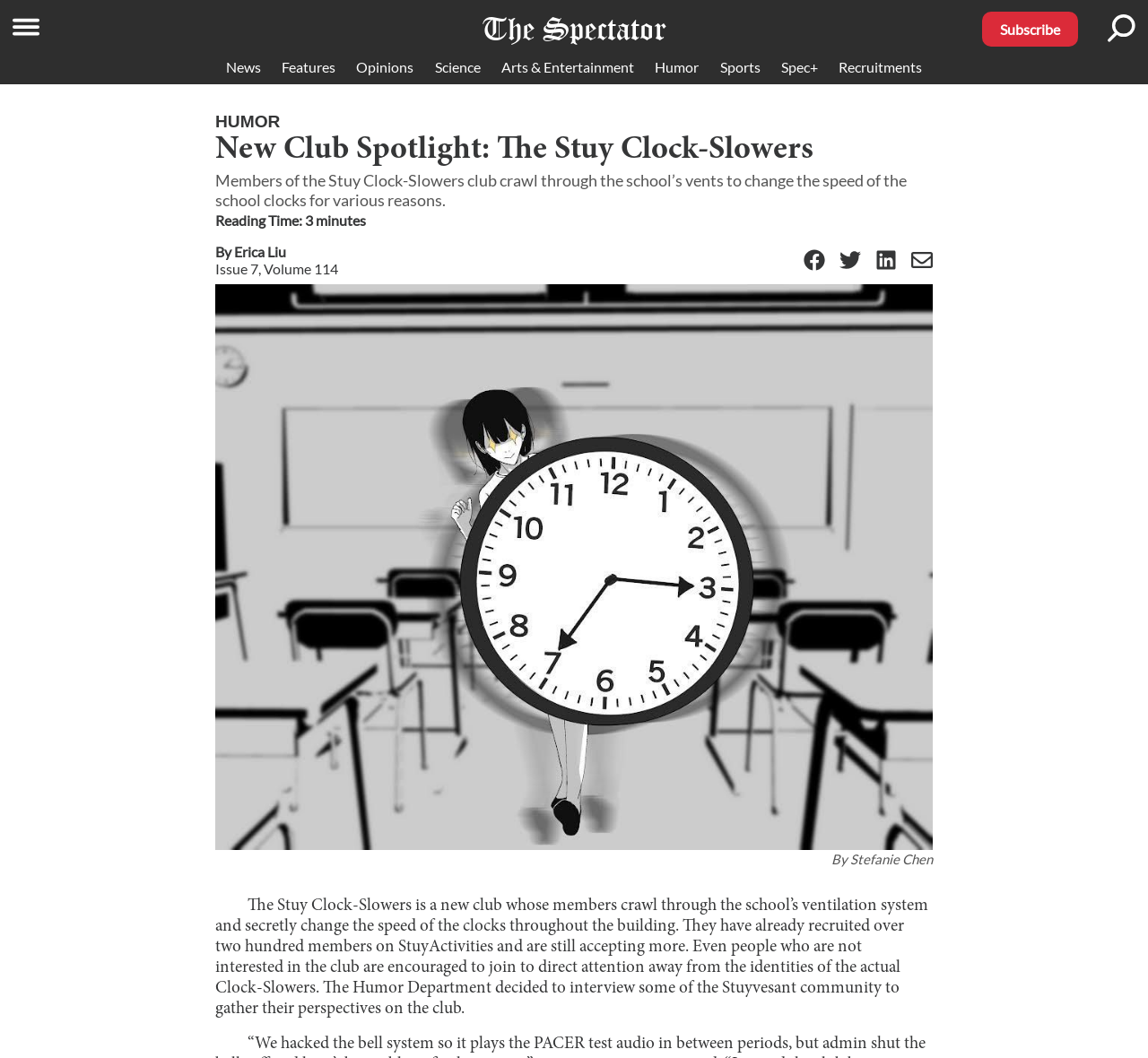Please indicate the bounding box coordinates of the element's region to be clicked to achieve the instruction: "Click the search button". Provide the coordinates as four float numbers between 0 and 1, i.e., [left, top, right, bottom].

None